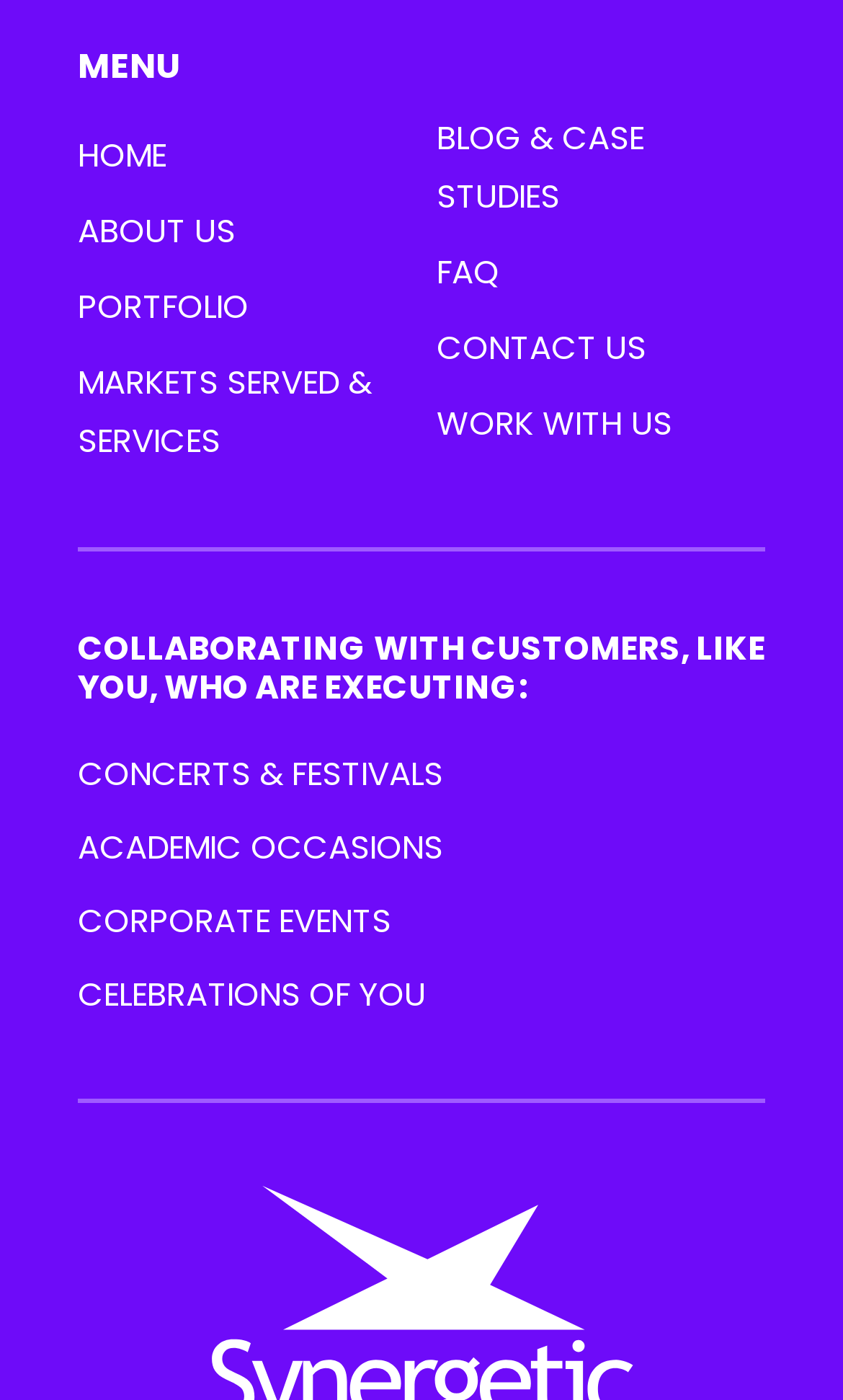Show the bounding box coordinates of the element that should be clicked to complete the task: "go to home page".

[0.092, 0.094, 0.197, 0.126]